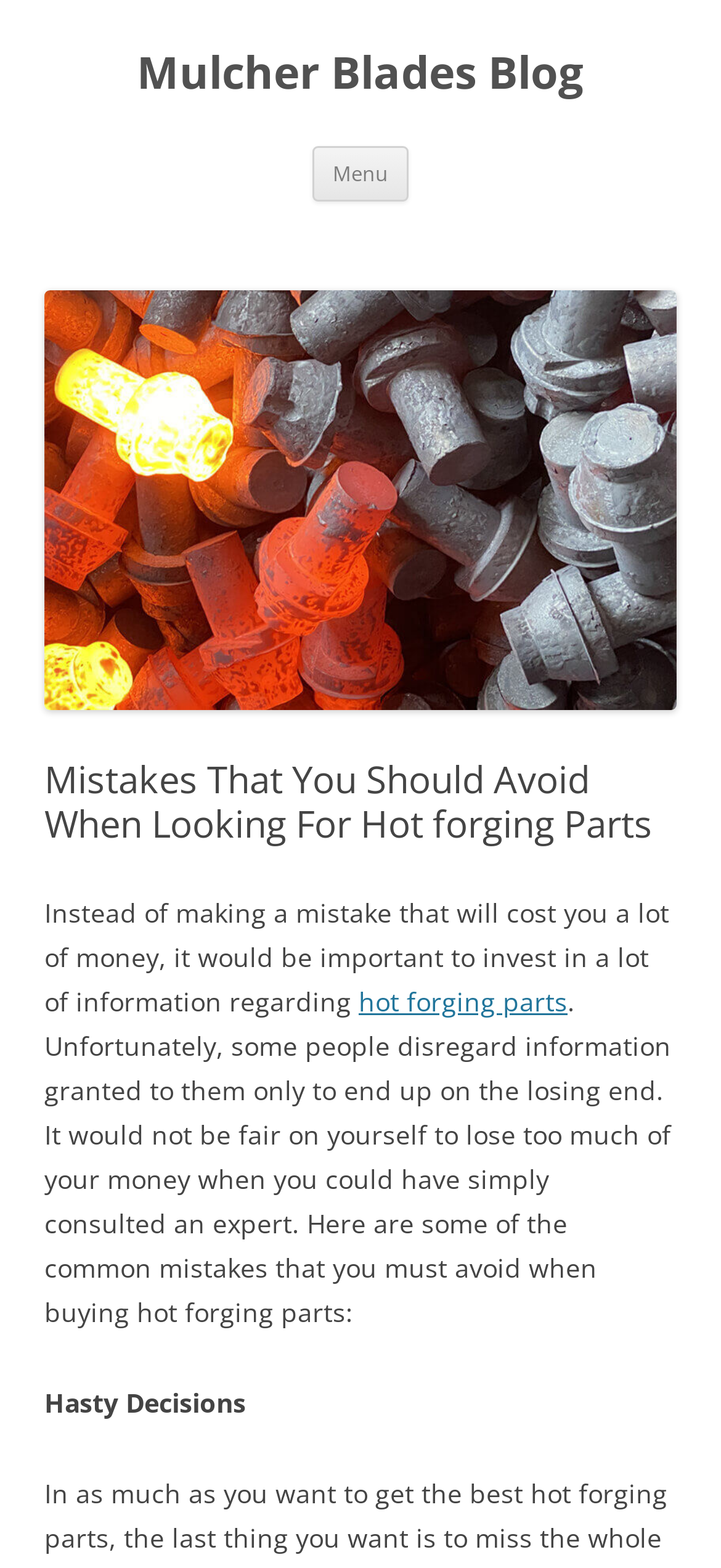What is the blog name?
Look at the image and respond with a single word or a short phrase.

Mulcher Blades Blog